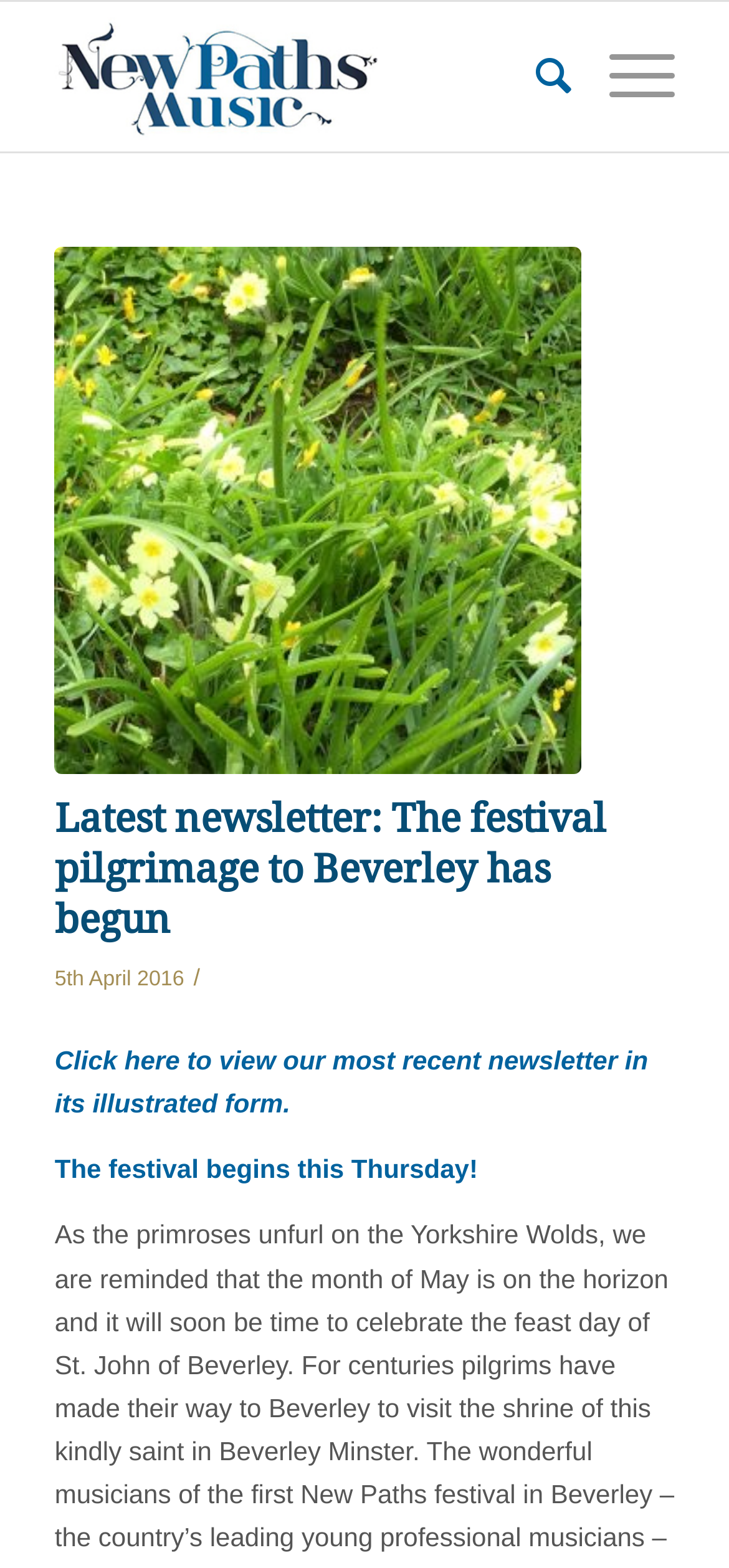Provide the bounding box coordinates of the UI element that matches the description: "Menu Menu".

[0.784, 0.001, 0.925, 0.097]